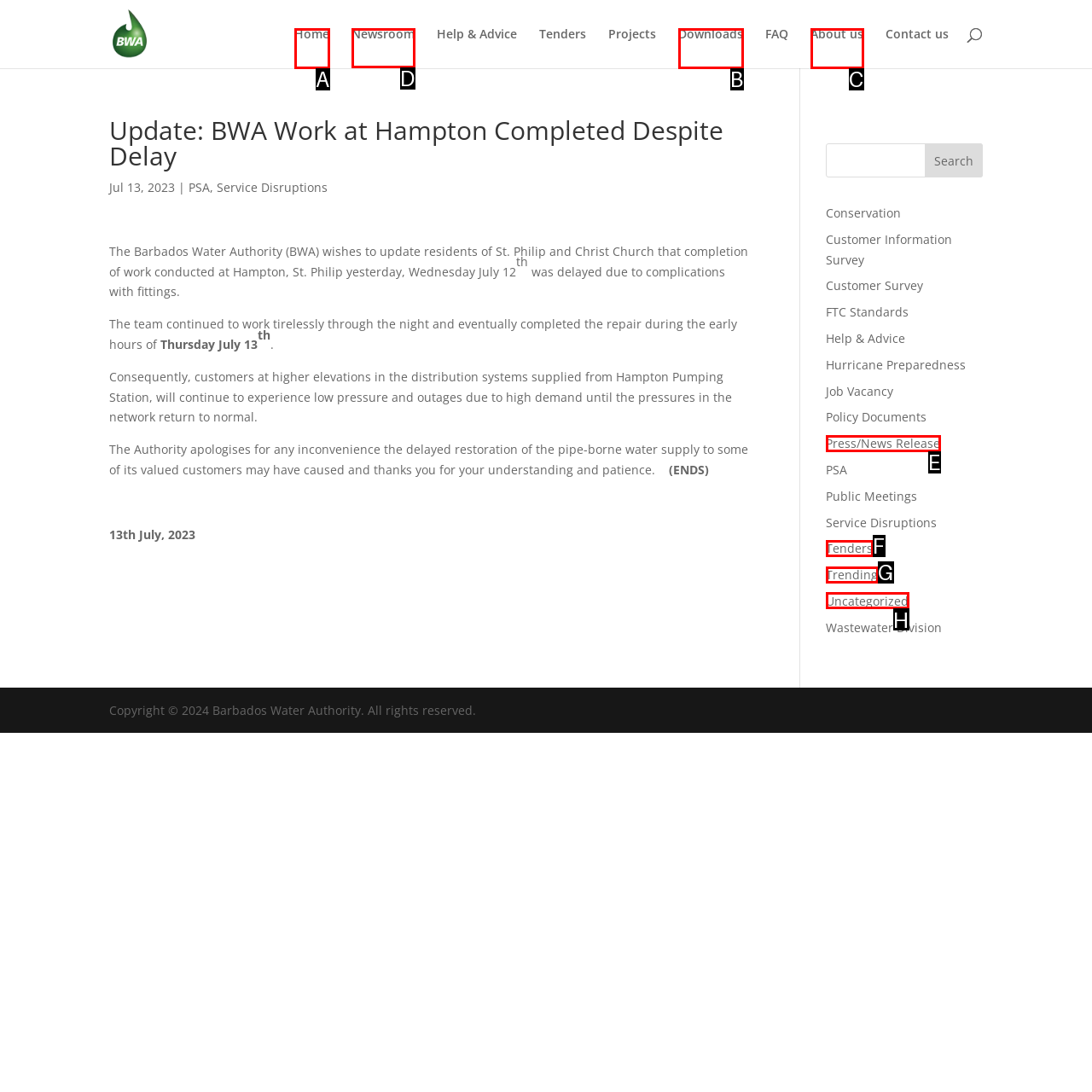Choose the correct UI element to click for this task: Go to Newsroom Answer using the letter from the given choices.

D